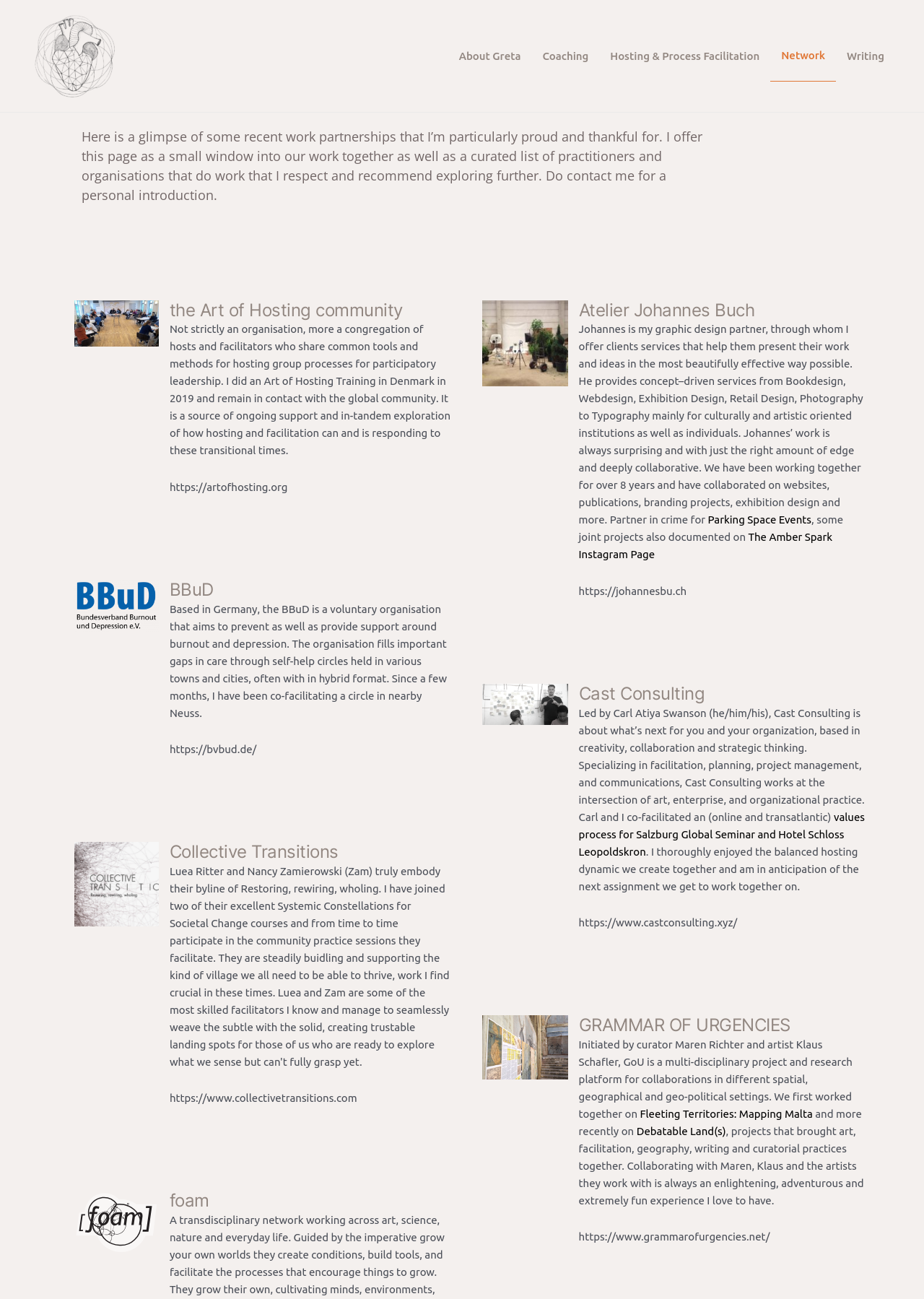Could you determine the bounding box coordinates of the clickable element to complete the instruction: "Click on the link to learn more about Greta Muscat Azzopardi"? Provide the coordinates as four float numbers between 0 and 1, i.e., [left, top, right, bottom].

[0.031, 0.037, 0.129, 0.047]